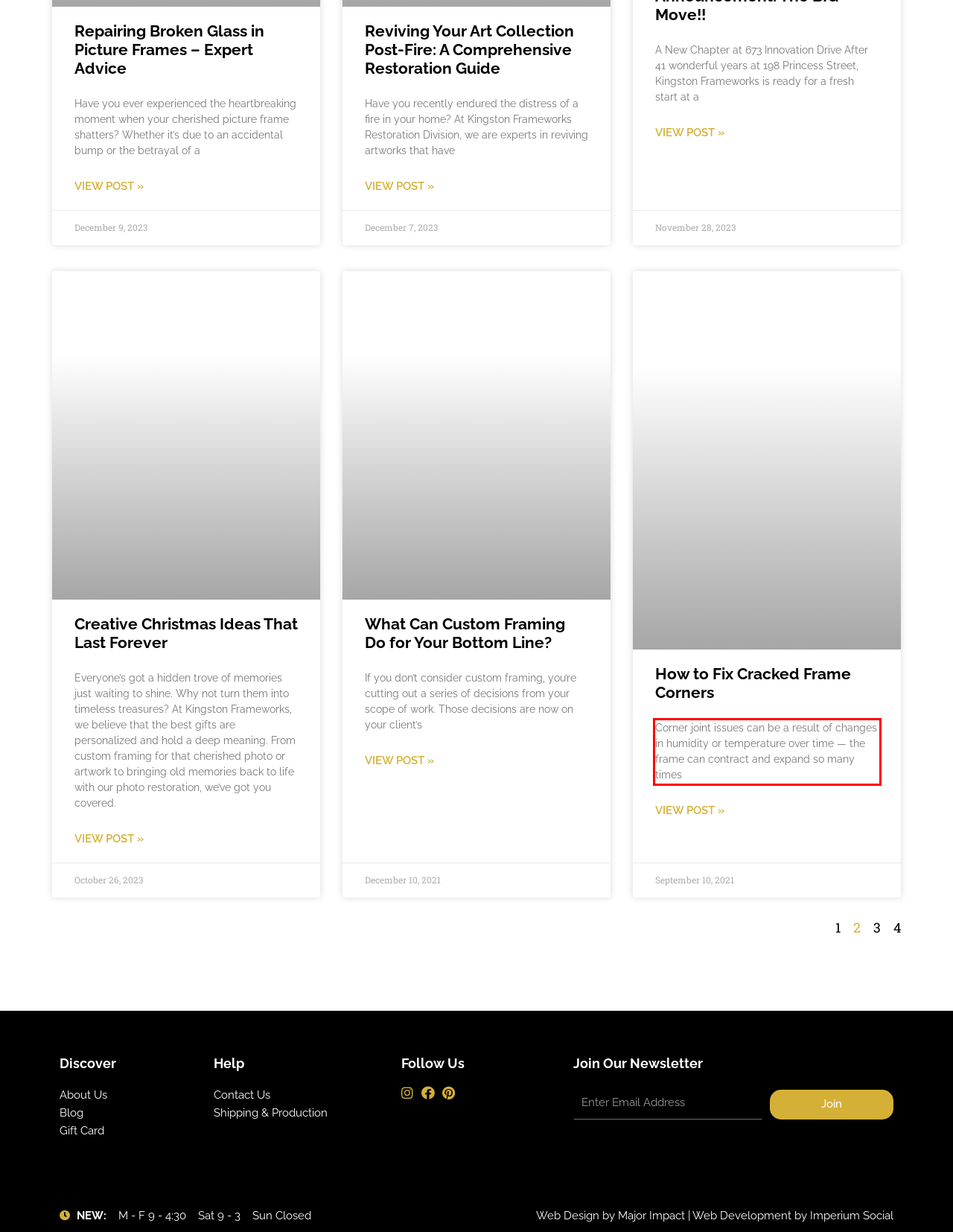Identify and extract the text within the red rectangle in the screenshot of the webpage.

Corner joint issues can be a result of changes in humidity or temperature over time — the frame can contract and expand so many times